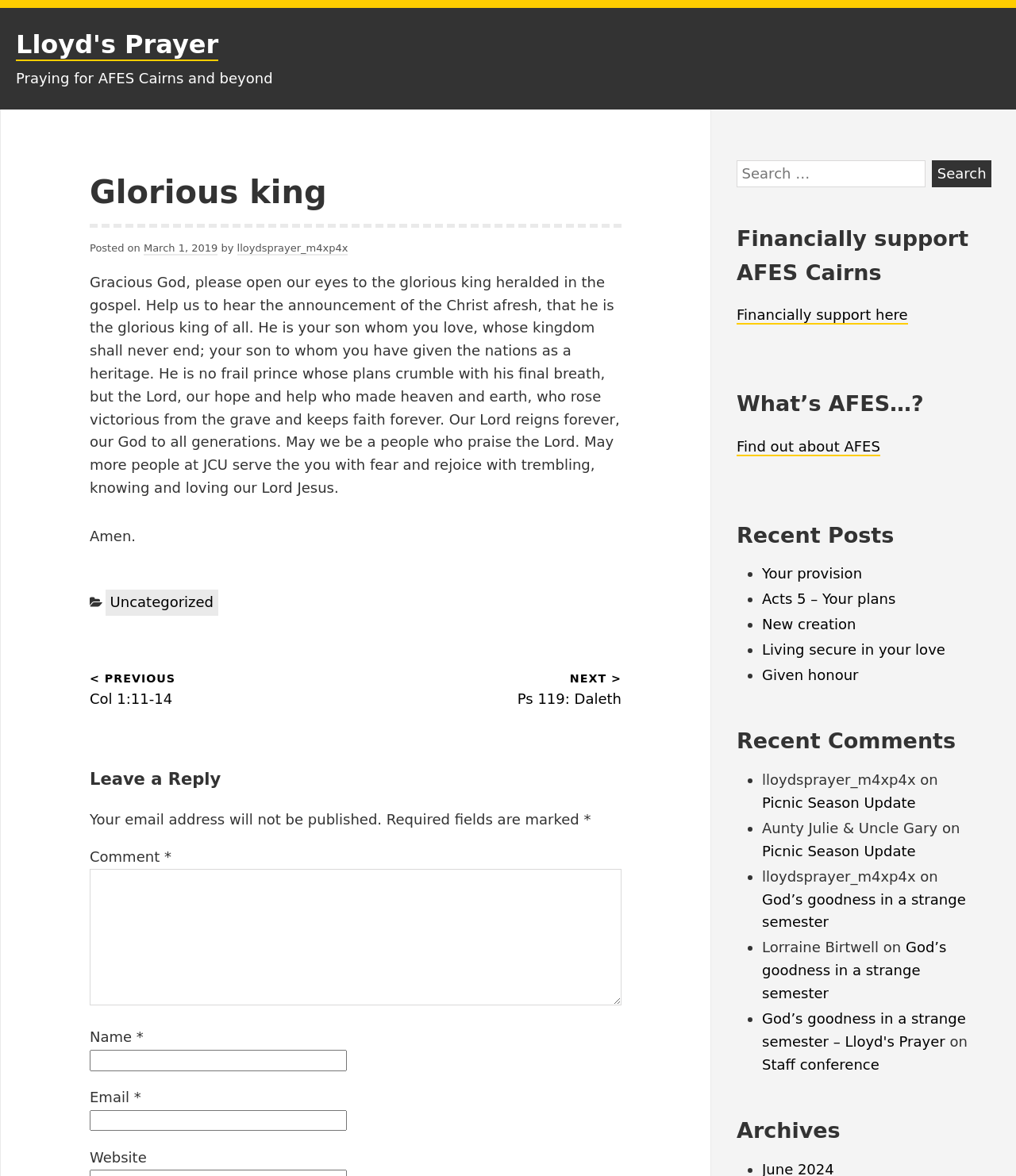How many recent comments are listed?
Using the image as a reference, answer the question in detail.

There are 4 recent comments listed which are indicated by the list markers and the corresponding links and static texts.